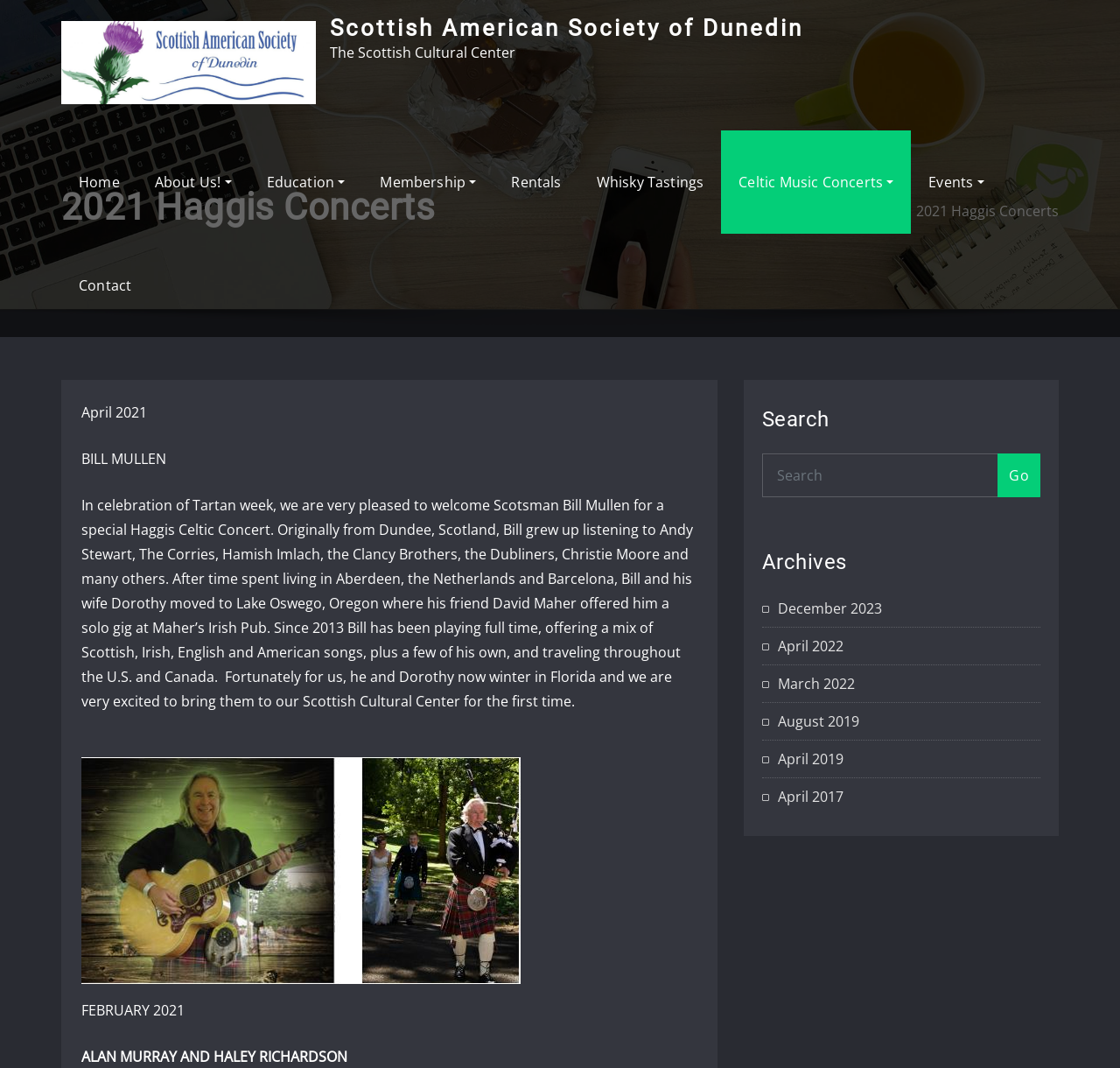How many links are there in the menu?
Based on the screenshot, respond with a single word or phrase.

7